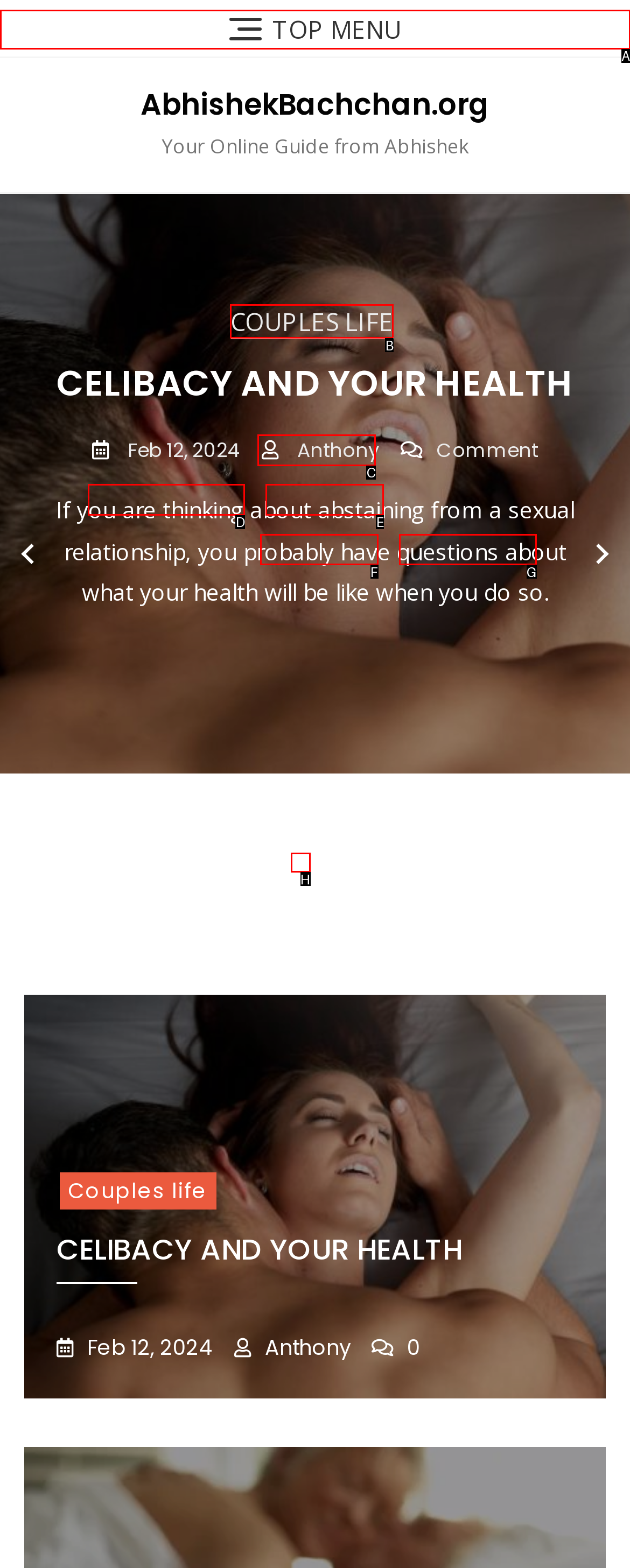Determine the HTML element that aligns with the description: Anthony
Answer by stating the letter of the appropriate option from the available choices.

F